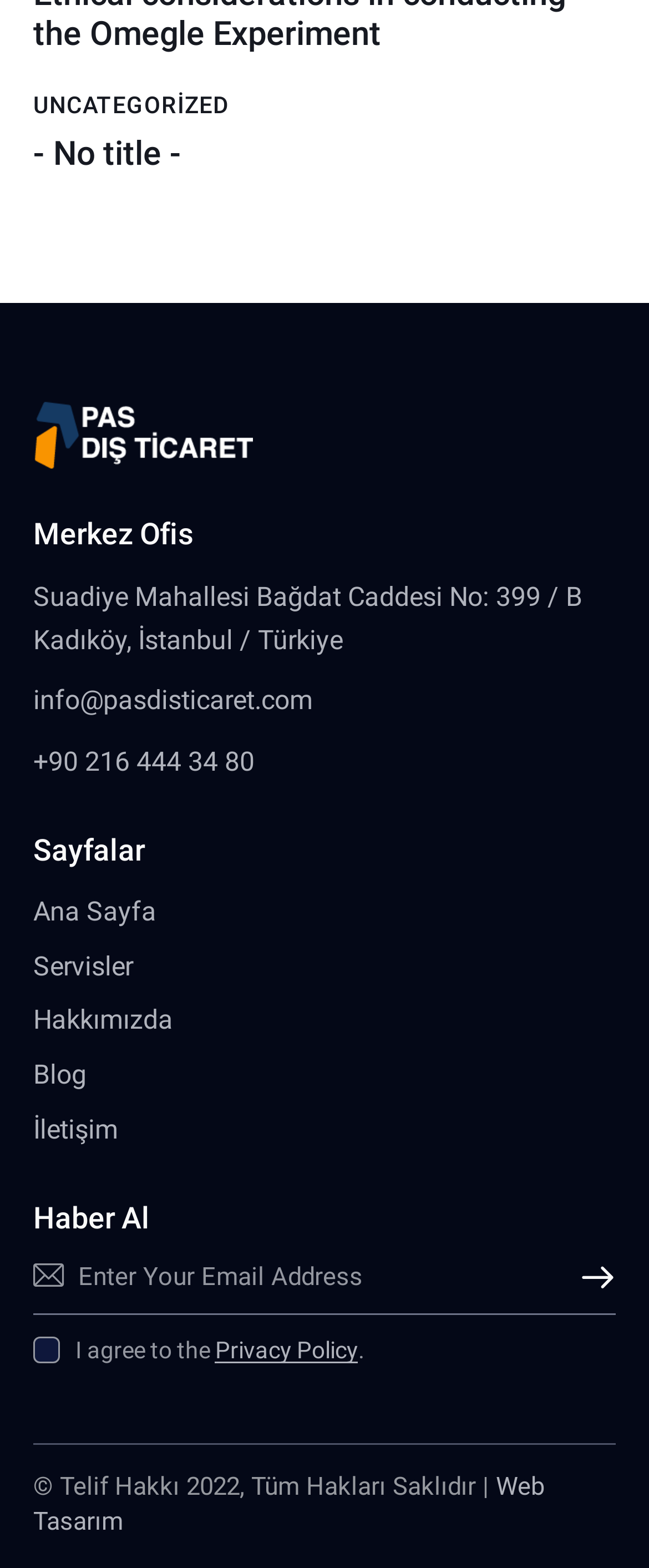Given the element description: "Ana Sayfa", predict the bounding box coordinates of the UI element it refers to, using four float numbers between 0 and 1, i.e., [left, top, right, bottom].

[0.051, 0.568, 0.241, 0.596]